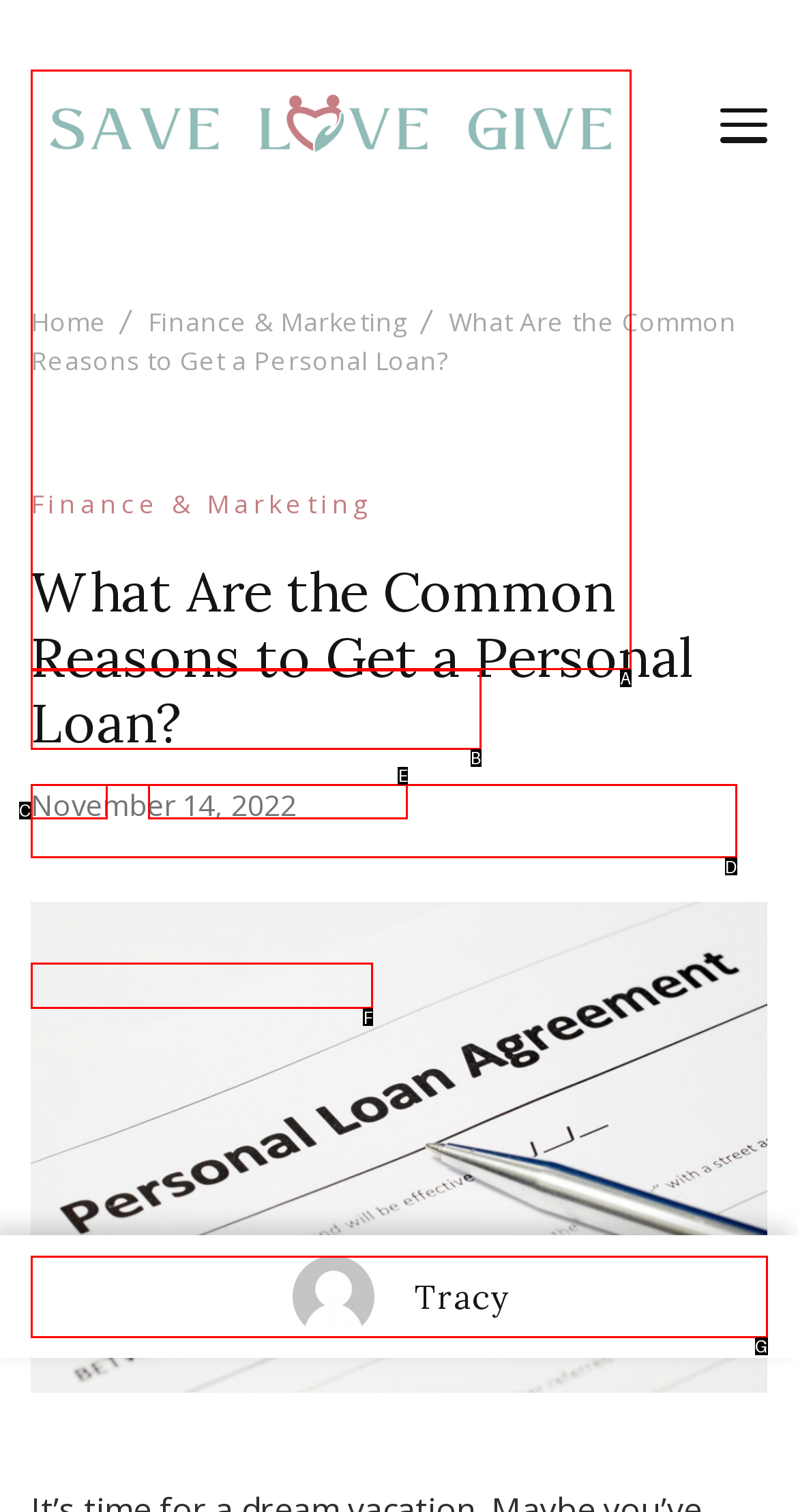Which option corresponds to the following element description: Save Love Give?
Please provide the letter of the correct choice.

B